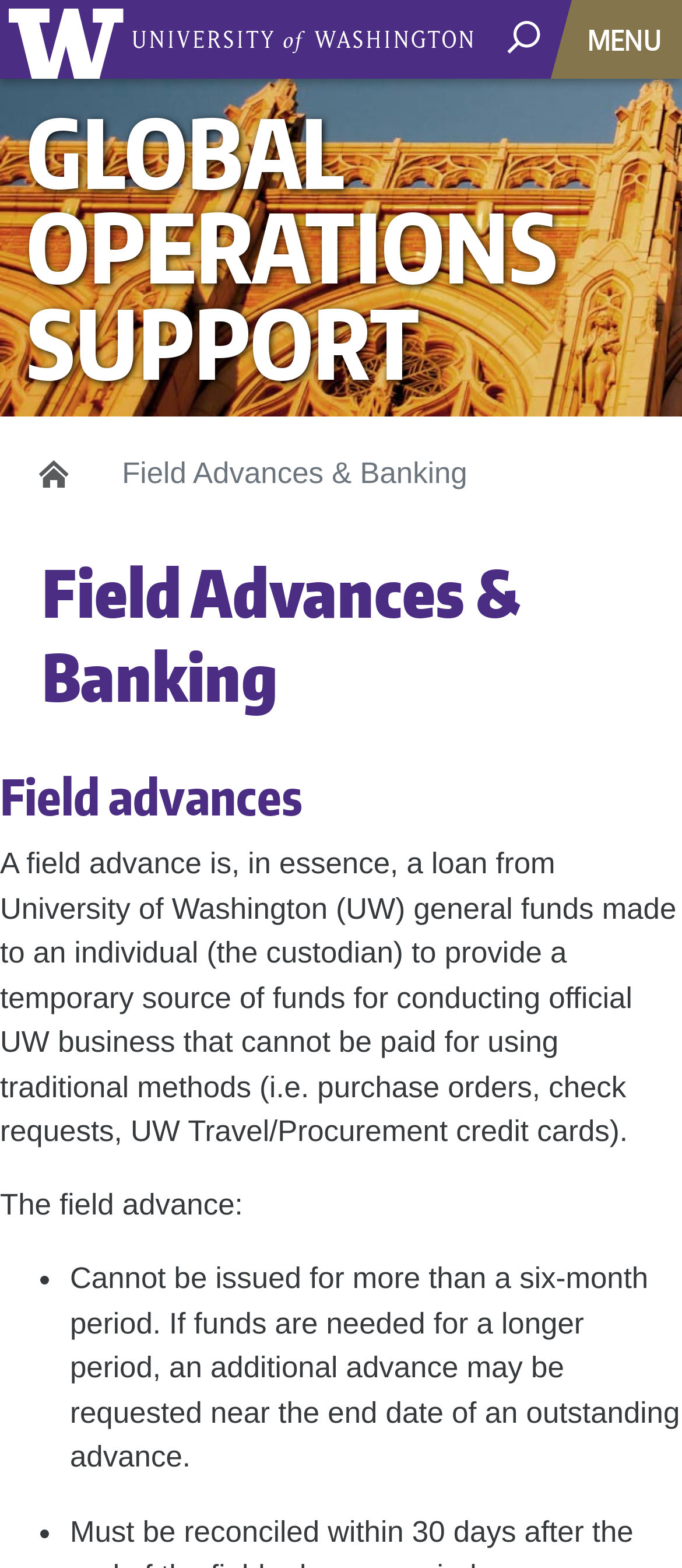Review the image closely and give a comprehensive answer to the question: What is the name of the department or section that the webpage is about?

The answer can be found by looking at the heading element with the text 'Field Advances & Banking' or the static text element with the same text in the breadcrumbs navigation.